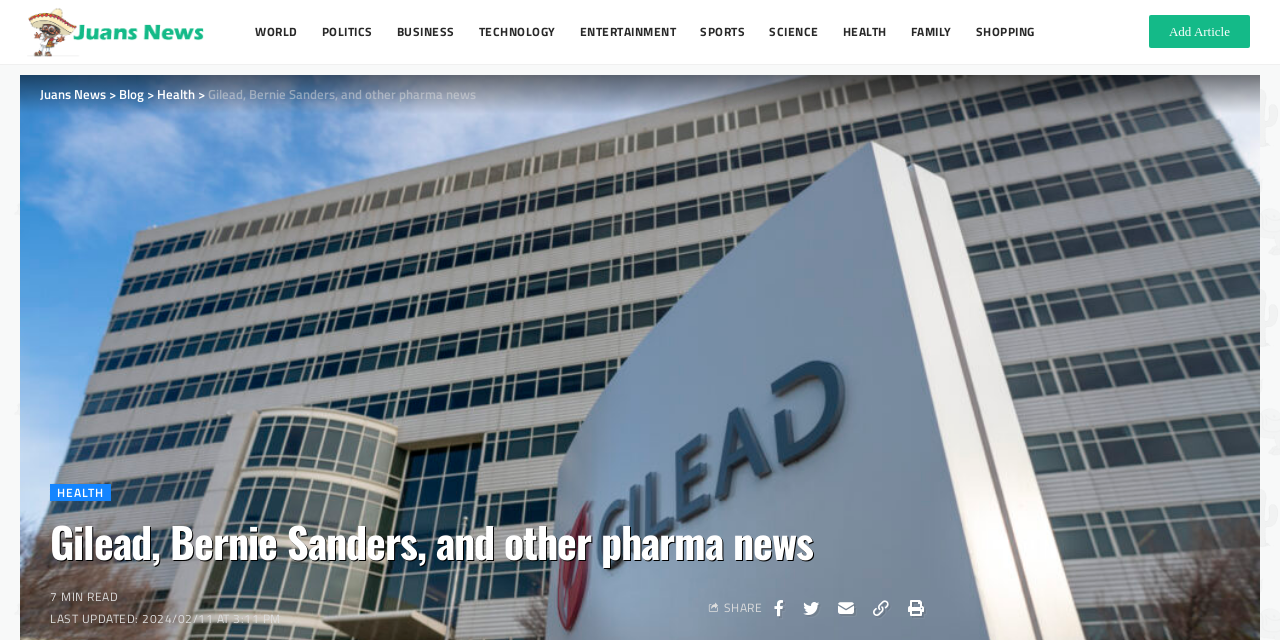Determine the bounding box for the UI element described here: "Technology".

[0.364, 0.012, 0.443, 0.087]